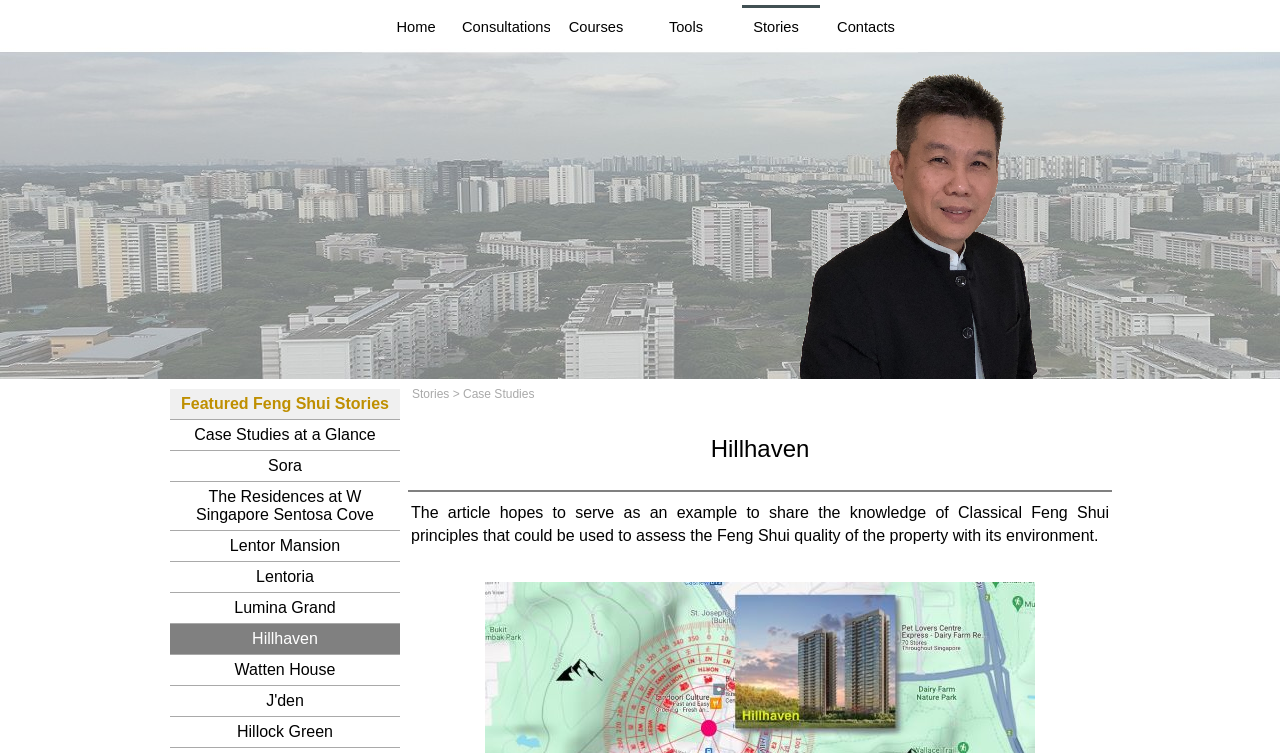Please specify the bounding box coordinates of the area that should be clicked to accomplish the following instruction: "view contacts". The coordinates should consist of four float numbers between 0 and 1, i.e., [left, top, right, bottom].

[0.642, 0.007, 0.712, 0.066]